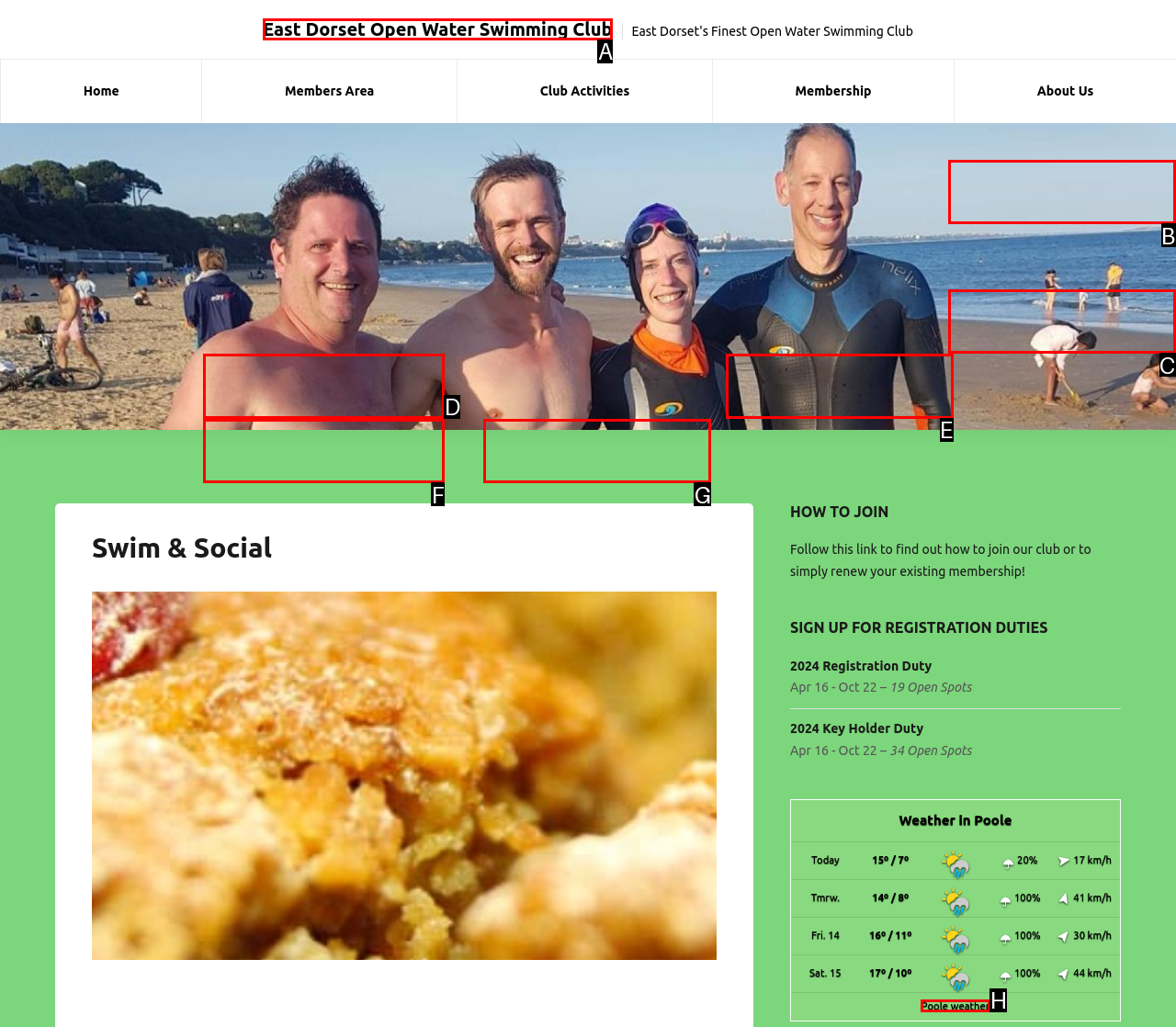Identify the correct UI element to click to follow this instruction: Check the weather in Poole
Respond with the letter of the appropriate choice from the displayed options.

H